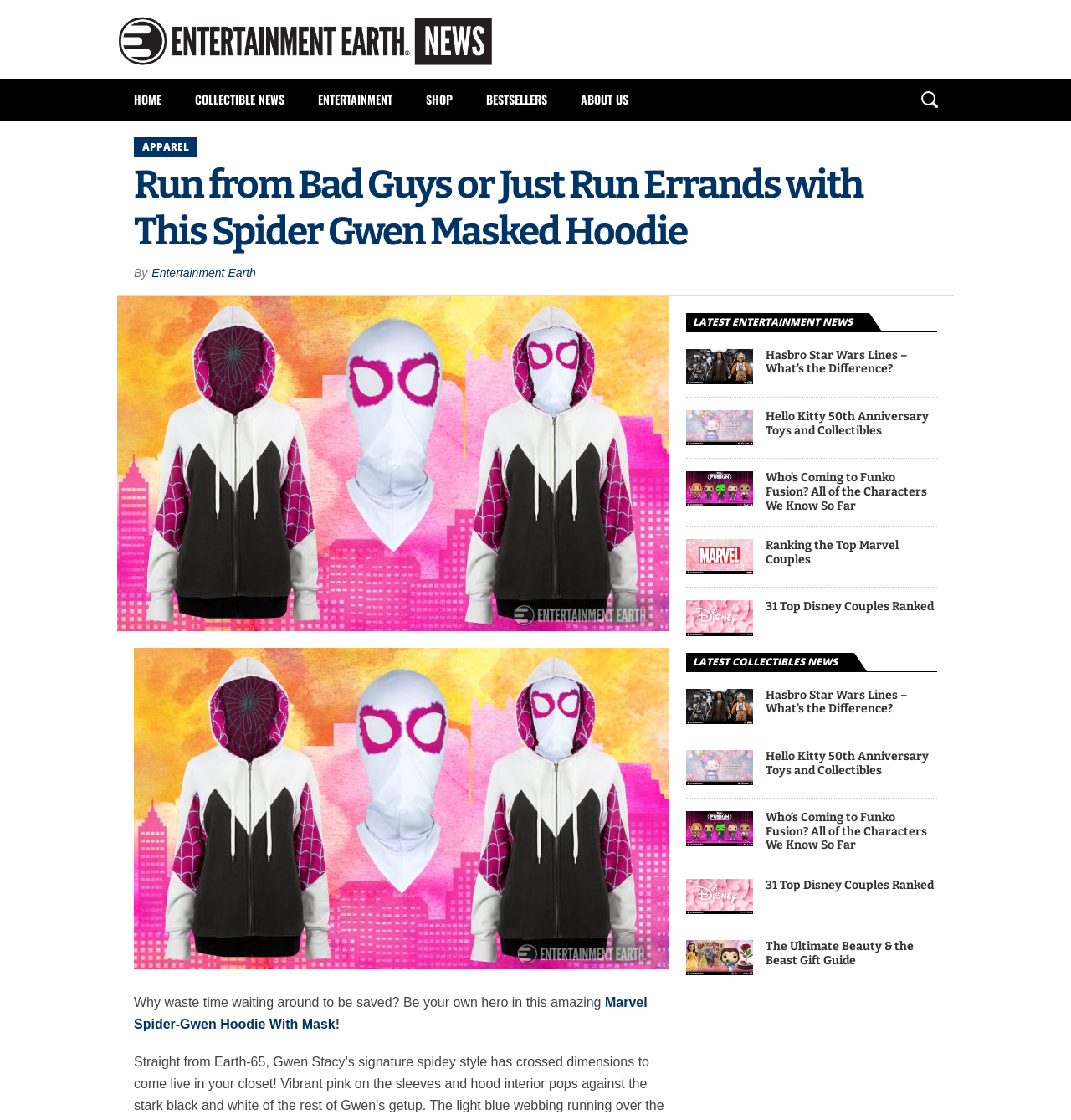Give a concise answer of one word or phrase to the question: 
What is the name of the website?

Entertainment Earth